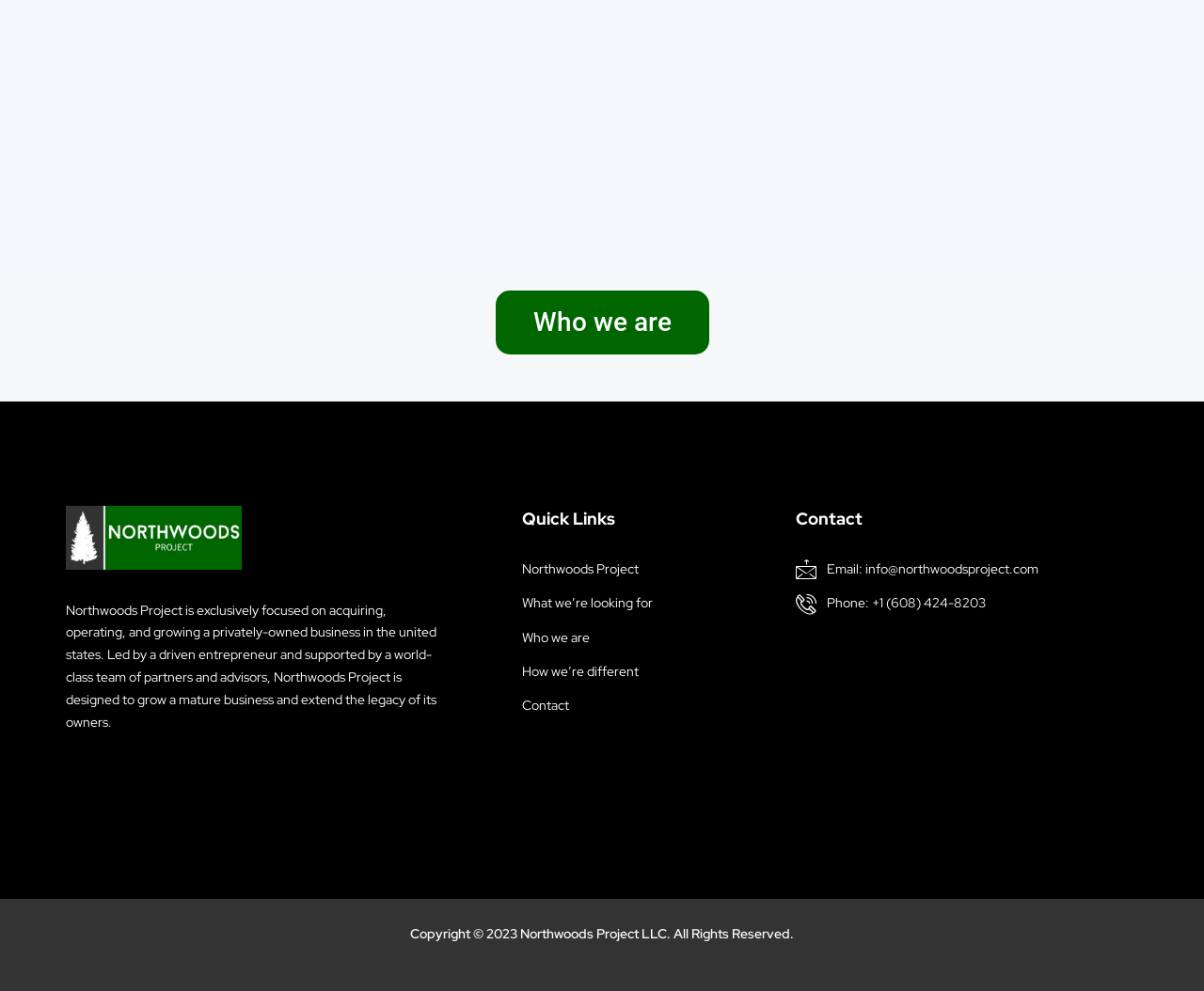What is the phone number provided for contact?
Give a one-word or short-phrase answer derived from the screenshot.

+1 (608) 424-8203